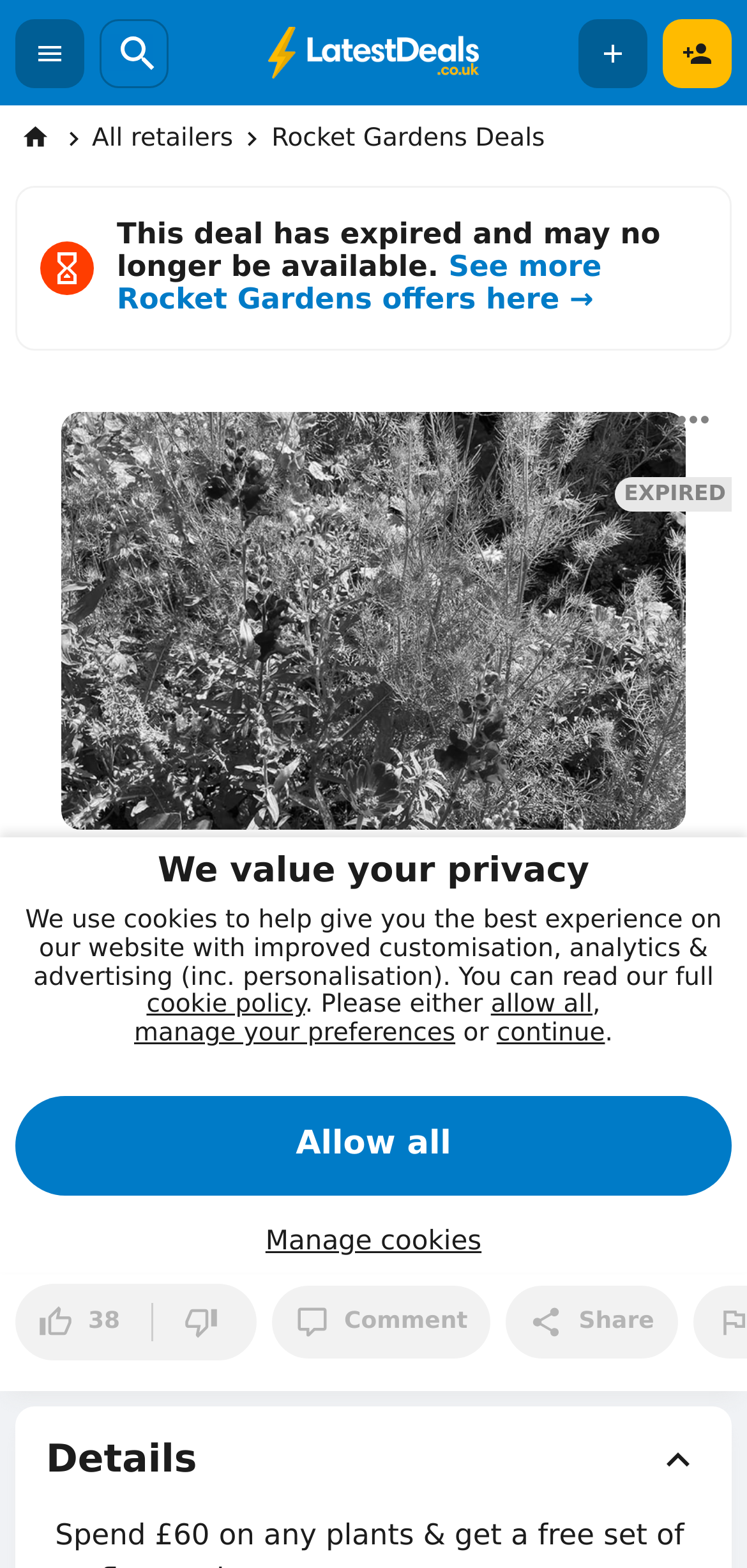Analyze and describe the webpage in a detailed narrative.

This webpage appears to be a deal or offer page from LatestDeals, featuring a specific deal from Rocket Gardens. At the top of the page, there is a menu button and a search box, followed by a link to share the deal and a button to join or log in. 

Below this, there is a navigation bar with links to the home page, all retailers, and Rocket Gardens deals. The main content of the page is a deal description, which includes a heading, a static text stating that the deal has expired, and a link to see more Rocket Gardens offers. 

There is a prominent button to "Get Deal" and an image related to the deal. The page also displays information about the deal, including the retailer's name and a timestamp indicating when the deal was shared. 

Additionally, there are buttons to like, dislike, and comment on the deal, as well as a button to share it. At the bottom of the page, there is a section about cookies and privacy, with buttons to manage preferences, allow all, or continue. There is also a button to scroll back to the top of the page.